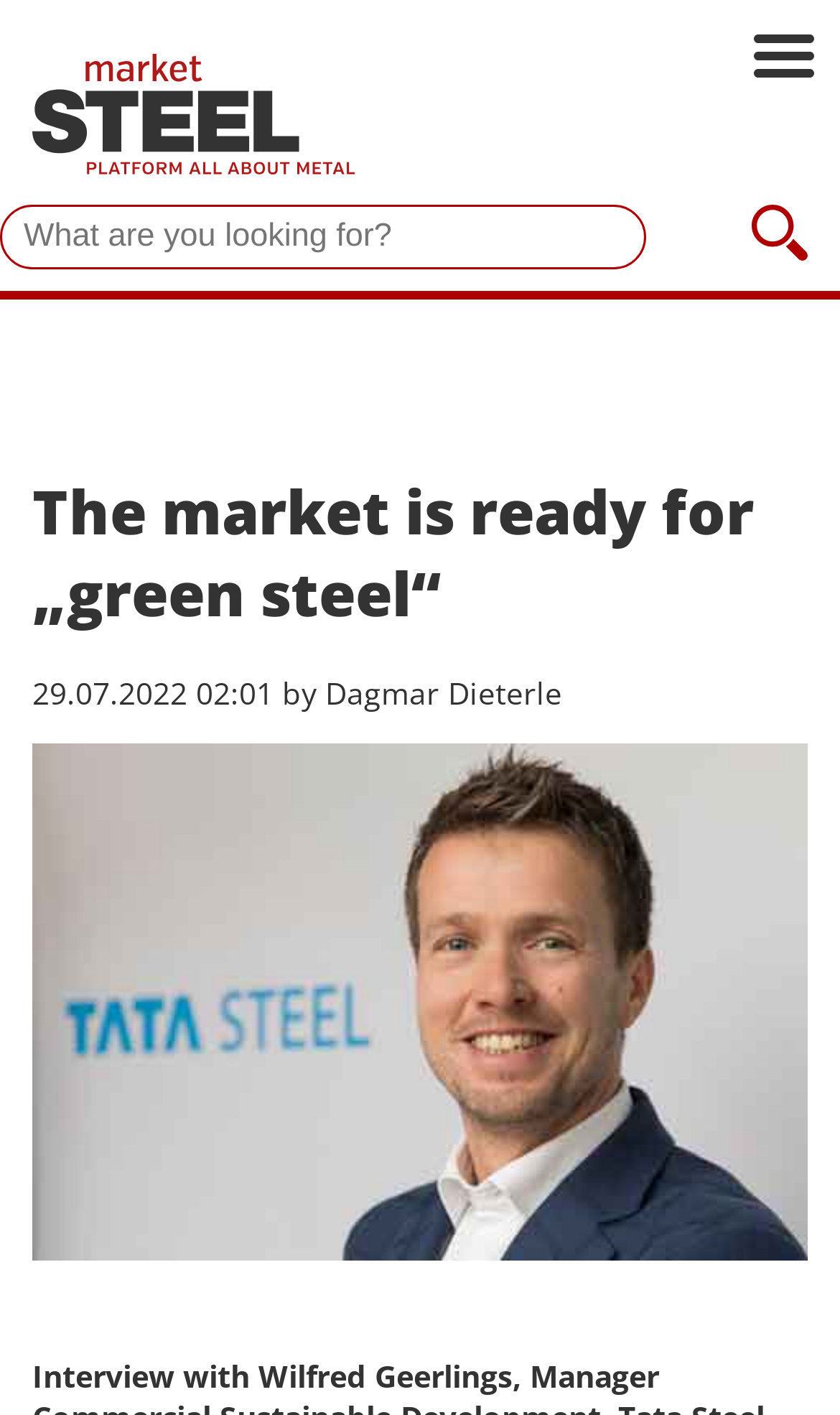Using the information in the image, give a comprehensive answer to the question: 
What is the topic of the article?

The topic of the article is mentioned in the heading, which states 'The market is ready for „green steel“', indicating that the article is about the market's readiness for green steel.